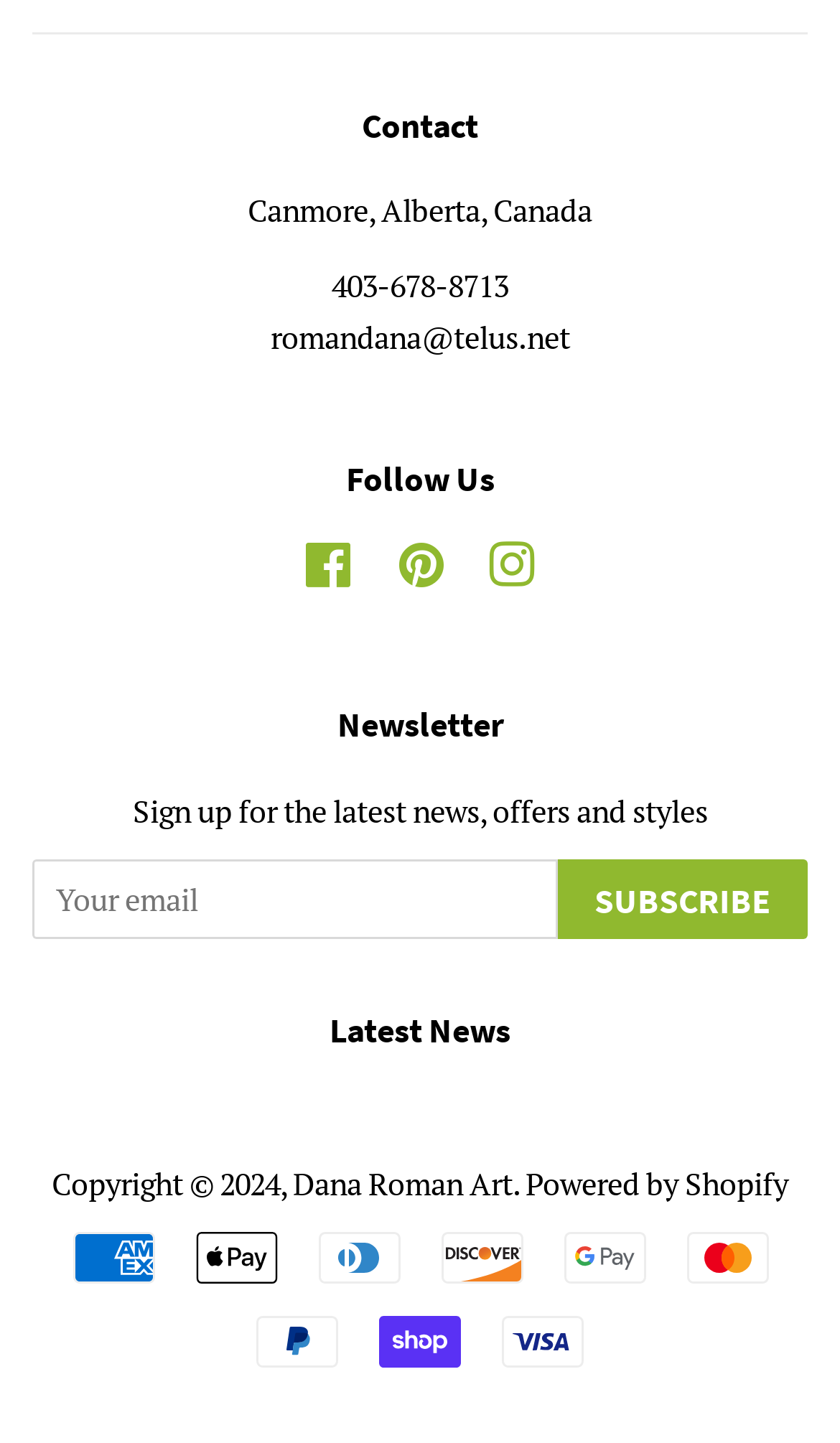What payment methods are accepted by Dana Roman Art?
Please provide a comprehensive and detailed answer to the question.

The webpage displays various payment method icons, including American Express, Apple Pay, Diners Club, Discover, Google Pay, Mastercard, PayPal, Shop Pay, and Visa, indicating that Dana Roman Art accepts multiple payment methods.